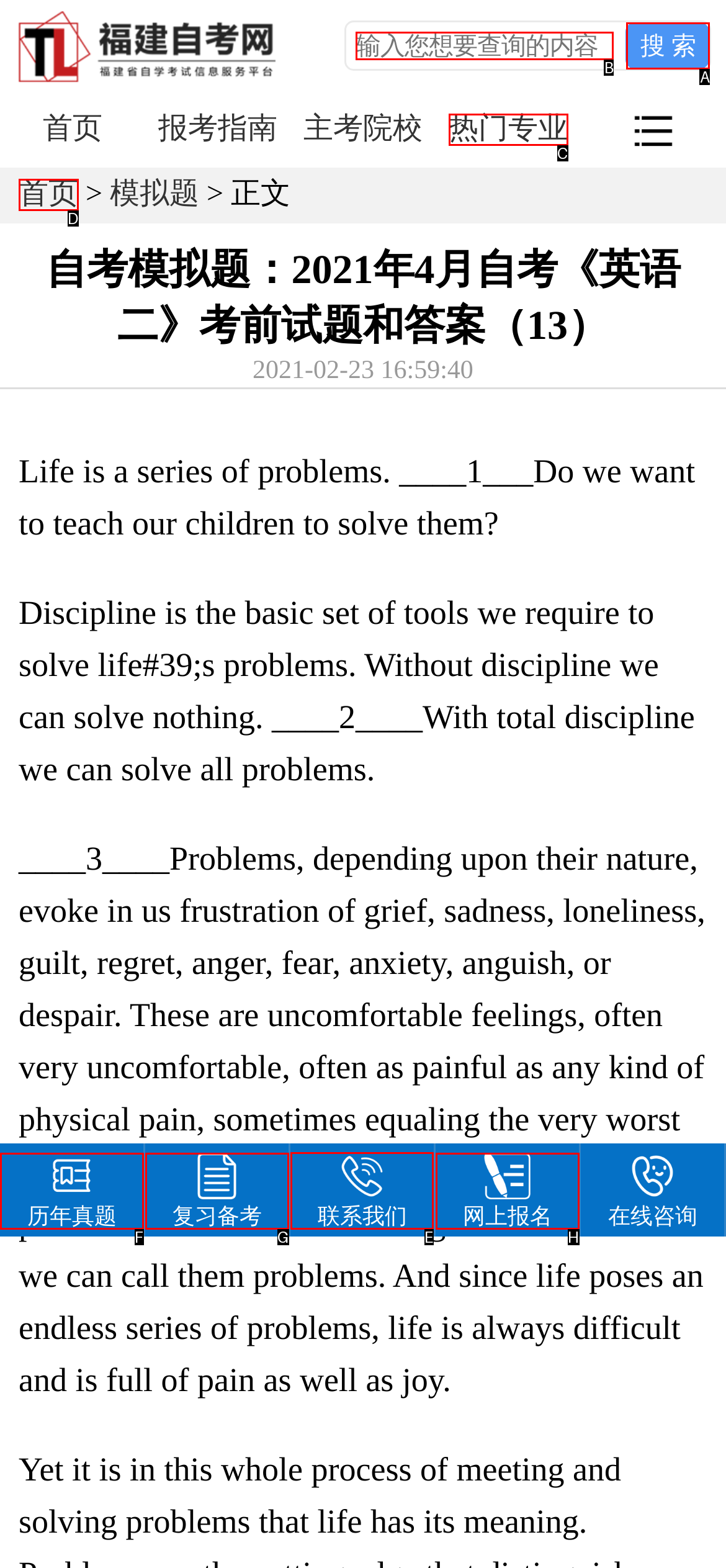Decide which HTML element to click to complete the task: Contact us through 联系我们 Provide the letter of the appropriate option.

E